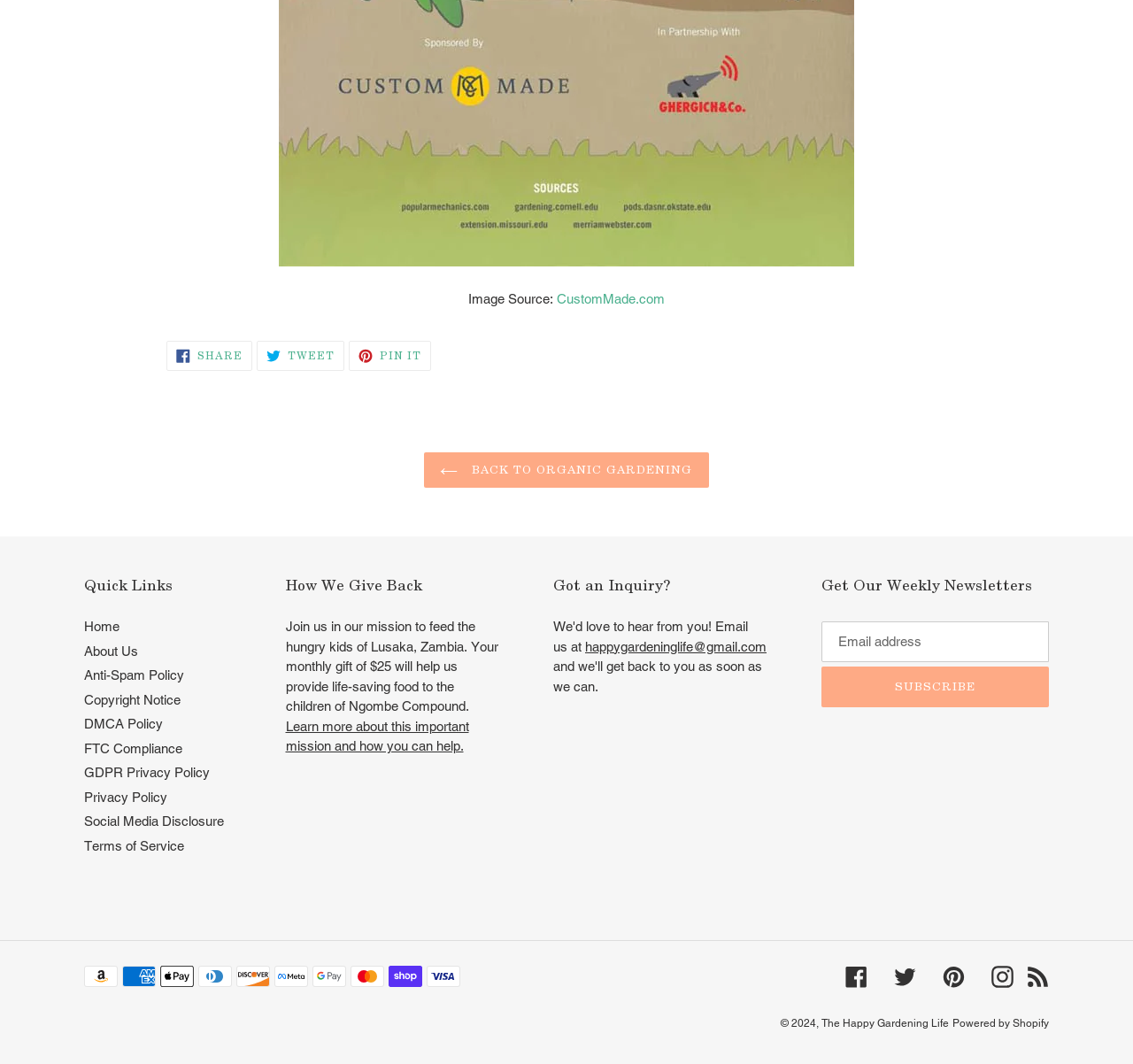Identify the coordinates of the bounding box for the element that must be clicked to accomplish the instruction: "Click on the 'BACK TO ORGANIC GARDENING' link".

[0.375, 0.425, 0.625, 0.458]